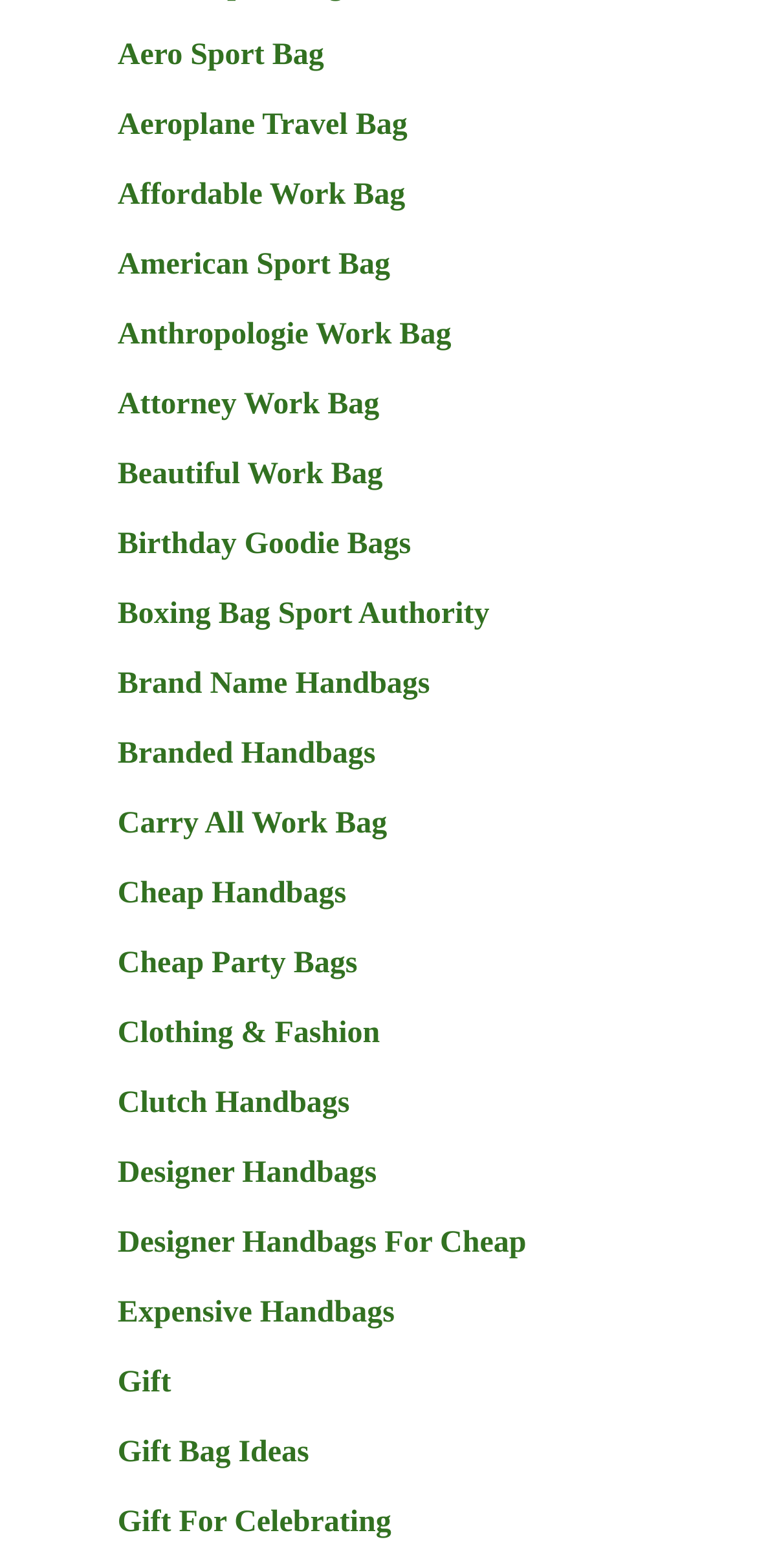Determine the bounding box coordinates of the region to click in order to accomplish the following instruction: "check out Gift Bag Ideas". Provide the coordinates as four float numbers between 0 and 1, specifically [left, top, right, bottom].

[0.155, 0.916, 0.408, 0.937]